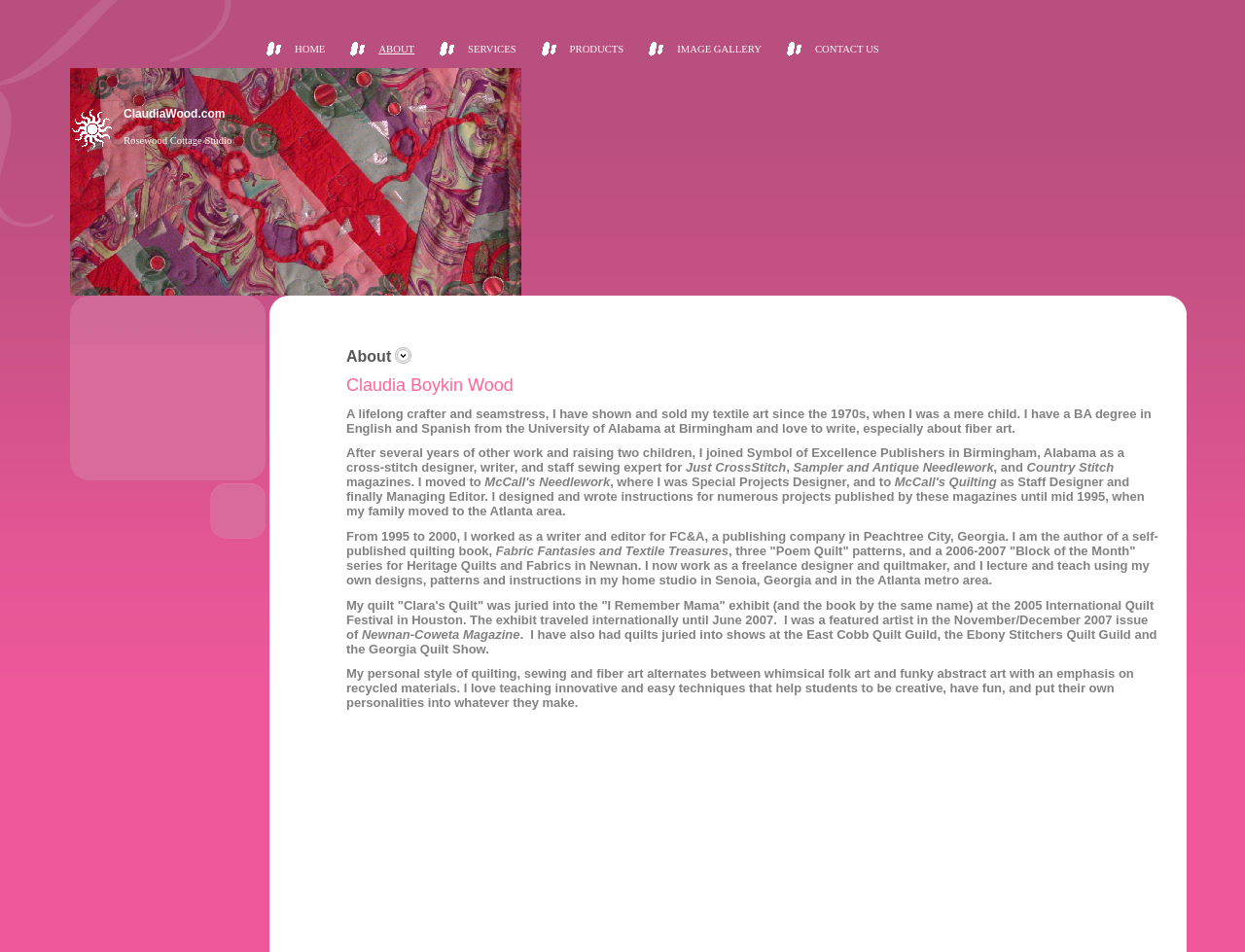Using the information in the image, give a detailed answer to the following question: What is the name of the studio?

The name of the studio can be found in the top section of the webpage, where it says 'ClaudiaWood.com Rosewood Cottage Studio'.